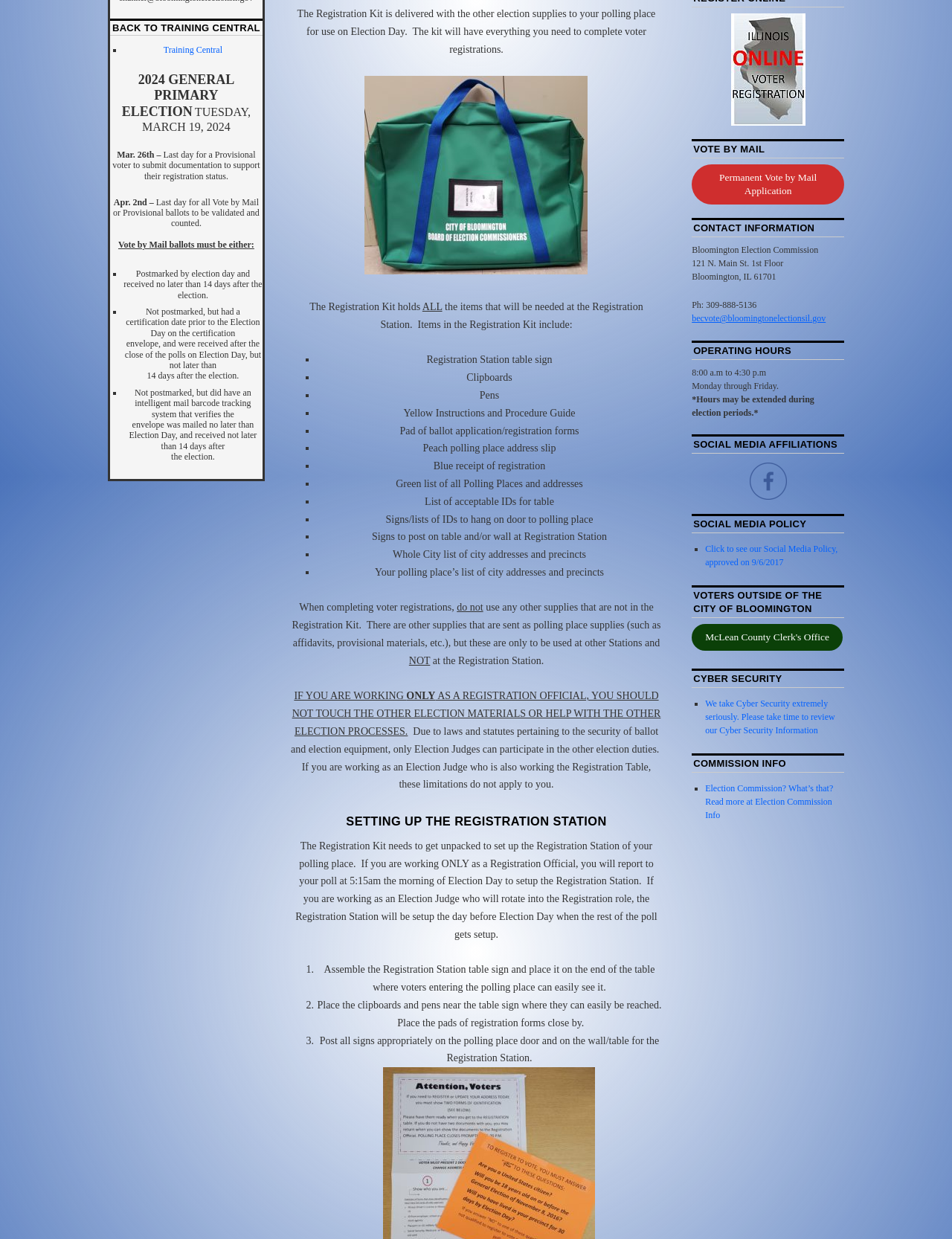Identify the bounding box coordinates for the UI element described as follows: "alt="Facebook" title="Facebook"". Ensure the coordinates are four float numbers between 0 and 1, formatted as [left, top, right, bottom].

[0.787, 0.374, 0.826, 0.404]